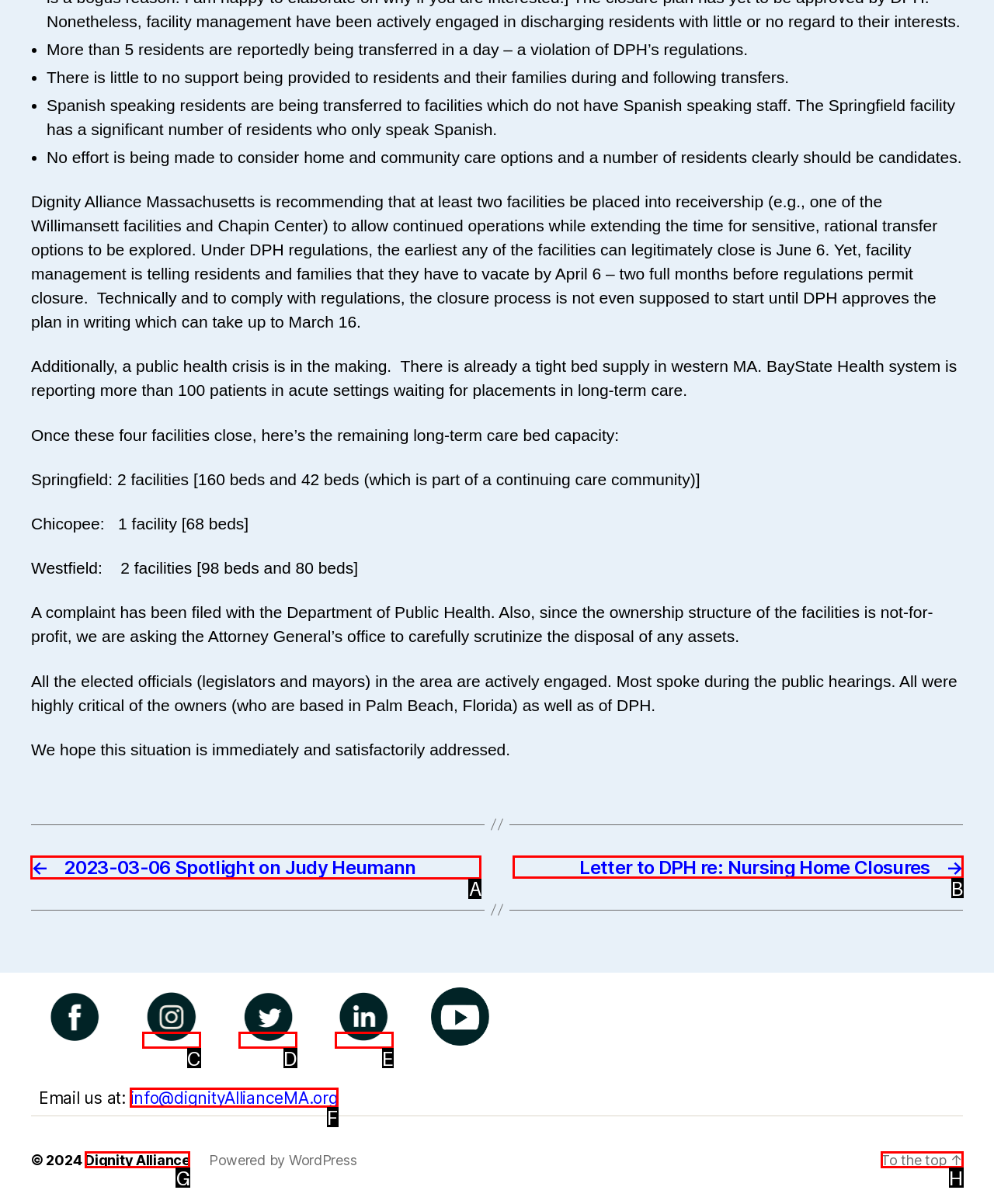Which lettered option should be clicked to achieve the task: Go to the post about Judy Heumann? Choose from the given choices.

A